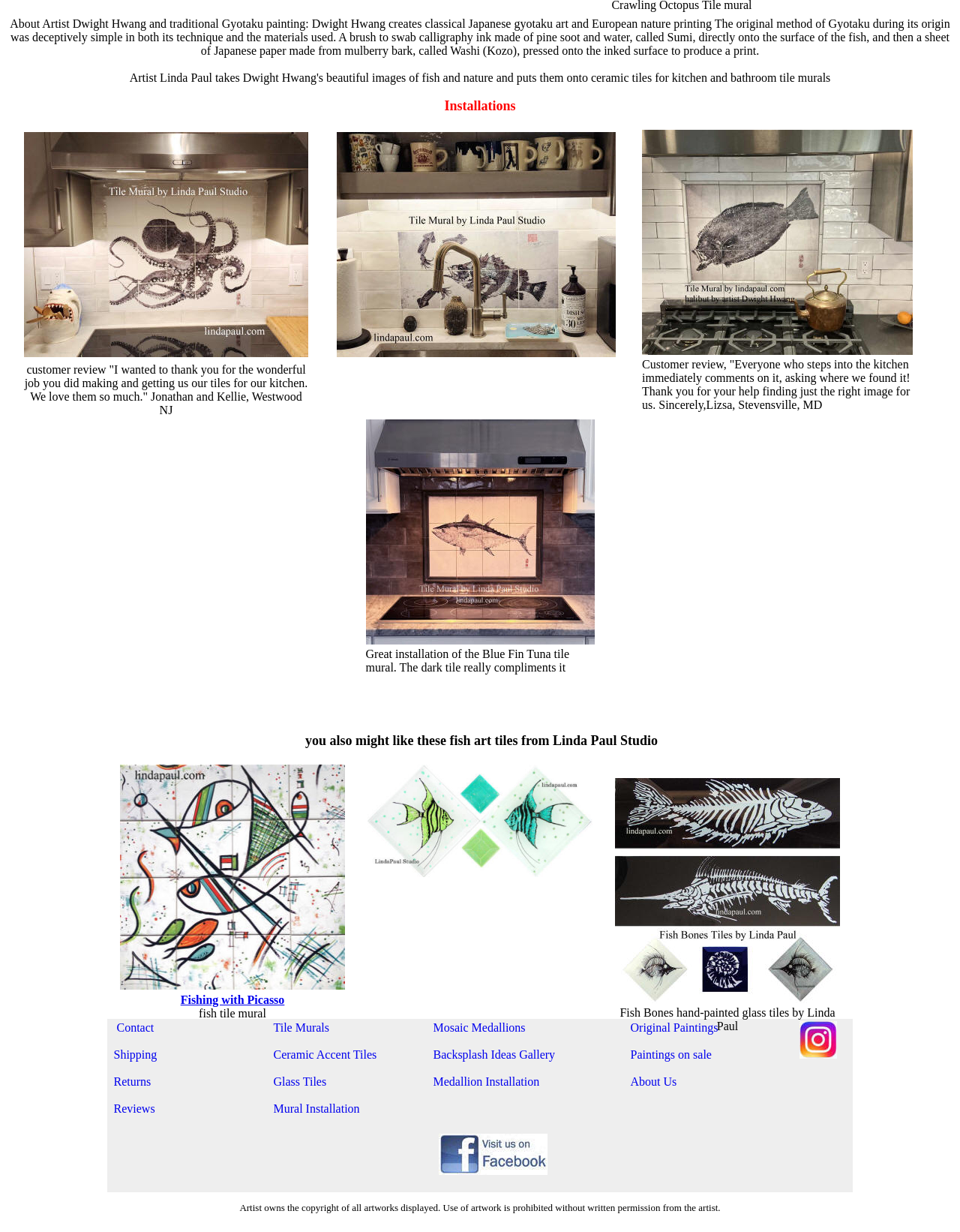Could you highlight the region that needs to be clicked to execute the instruction: "browse picasso fish tile mural"?

[0.125, 0.793, 0.359, 0.806]